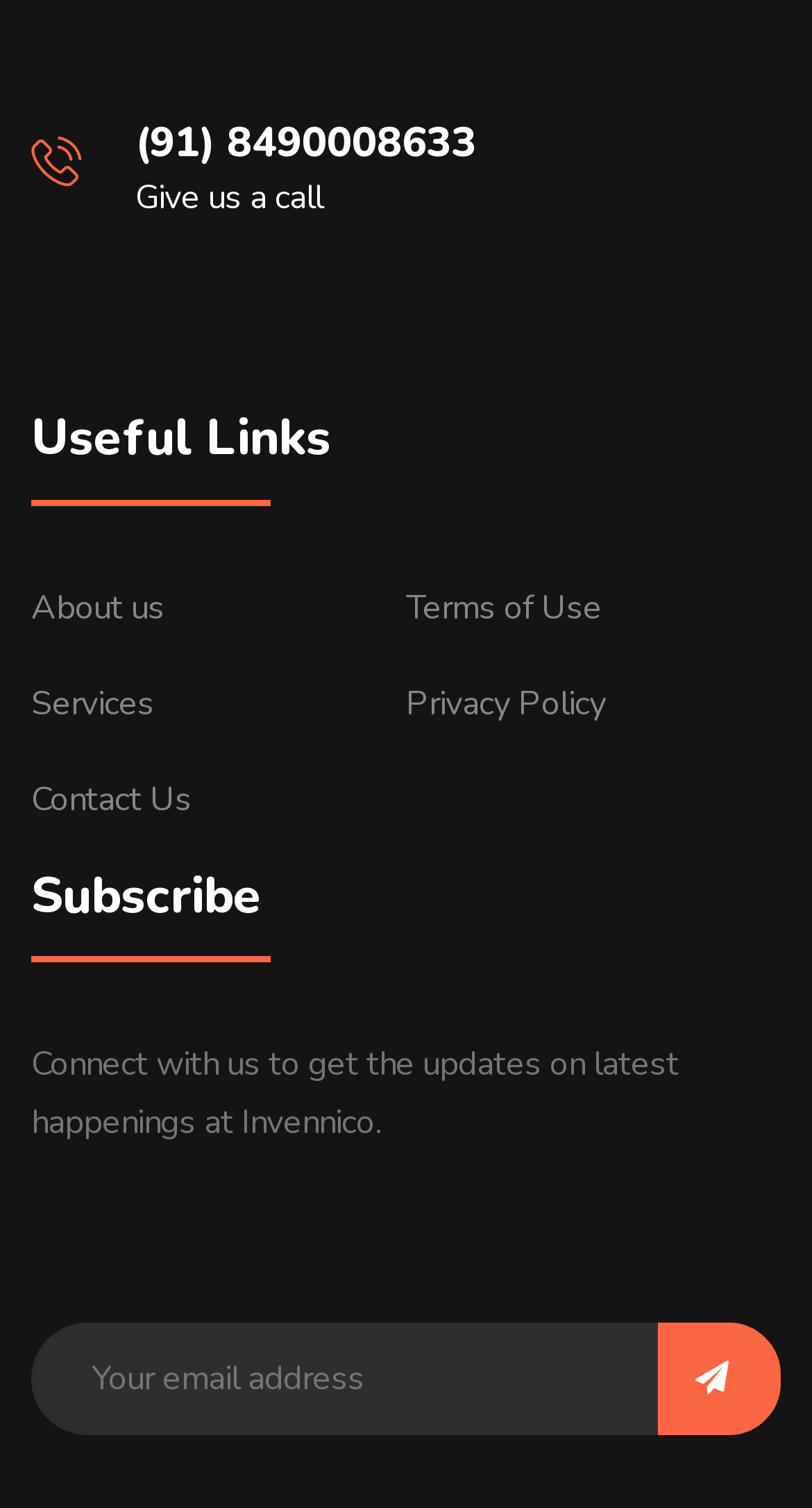What are the links under 'Useful Links'?
Look at the image and answer the question with a single word or phrase.

About us, Services, Contact Us, Terms of Use, Privacy Policy